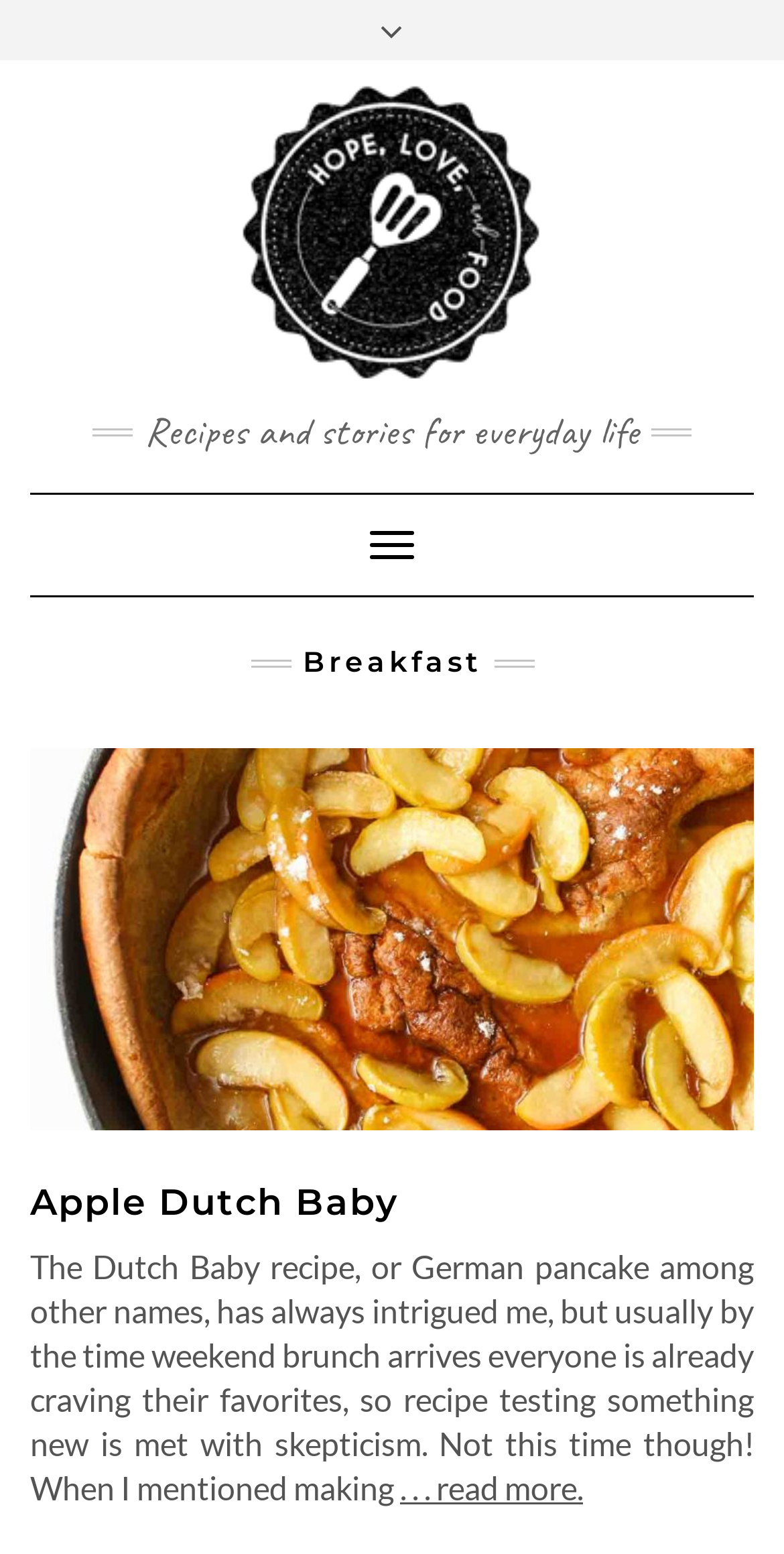Please locate the bounding box coordinates of the element that should be clicked to achieve the given instruction: "Read more about Apple Dutch Baby".

[0.51, 0.945, 0.744, 0.97]